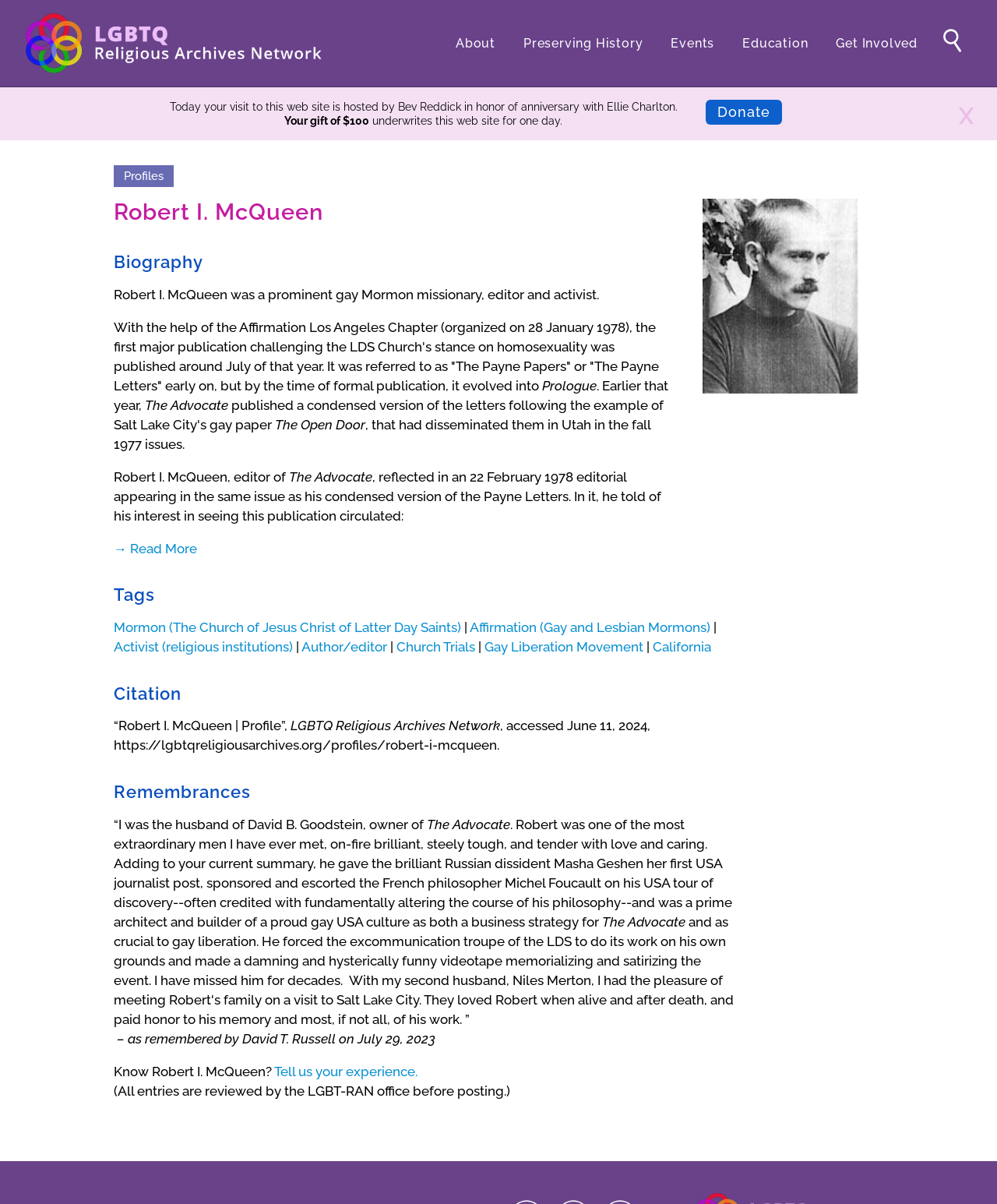Please predict the bounding box coordinates of the element's region where a click is necessary to complete the following instruction: "Read more about Robert I. McQueen's biography". The coordinates should be represented by four float numbers between 0 and 1, i.e., [left, top, right, bottom].

[0.114, 0.449, 0.198, 0.462]